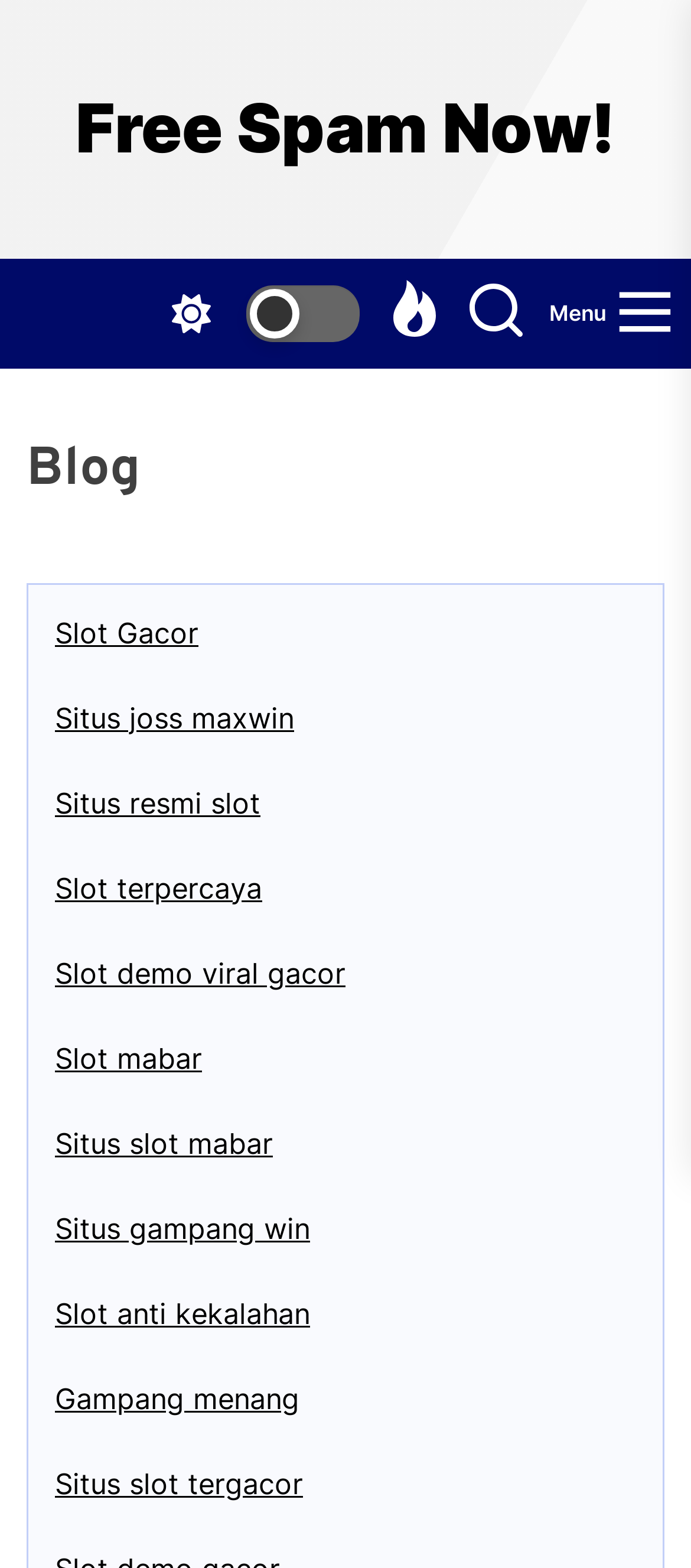What type of content is featured on this webpage?
Look at the image and answer with only one word or phrase.

Blog articles